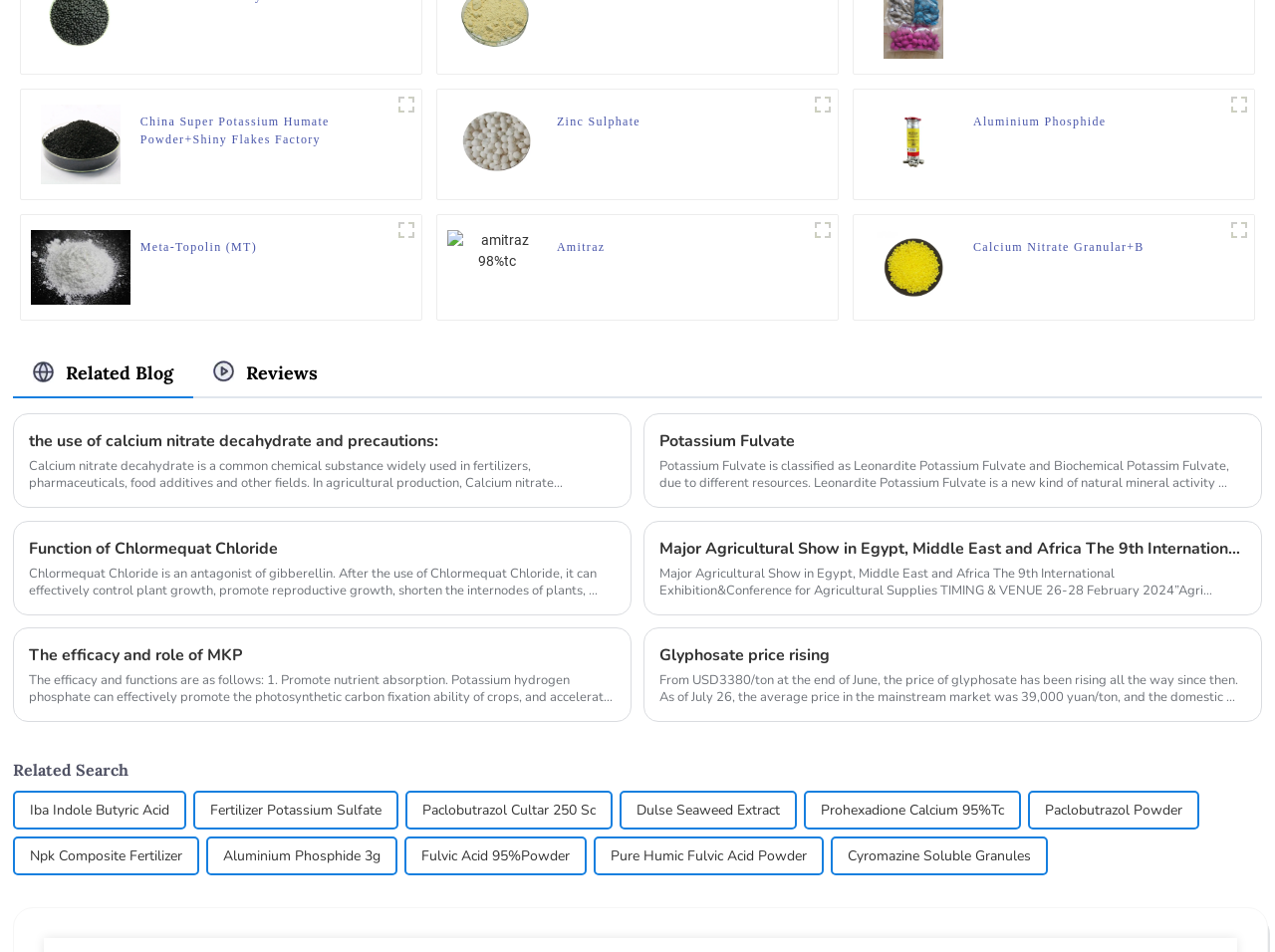Please study the image and answer the question comprehensively:
What is the product shown in the first figure?

The first figure is located at the top-left corner of the webpage, and it has a caption that says 'Amino Humic Shiny Balls'. This is a product image, and the product name is 'Amino Humic Shiny Balls'.